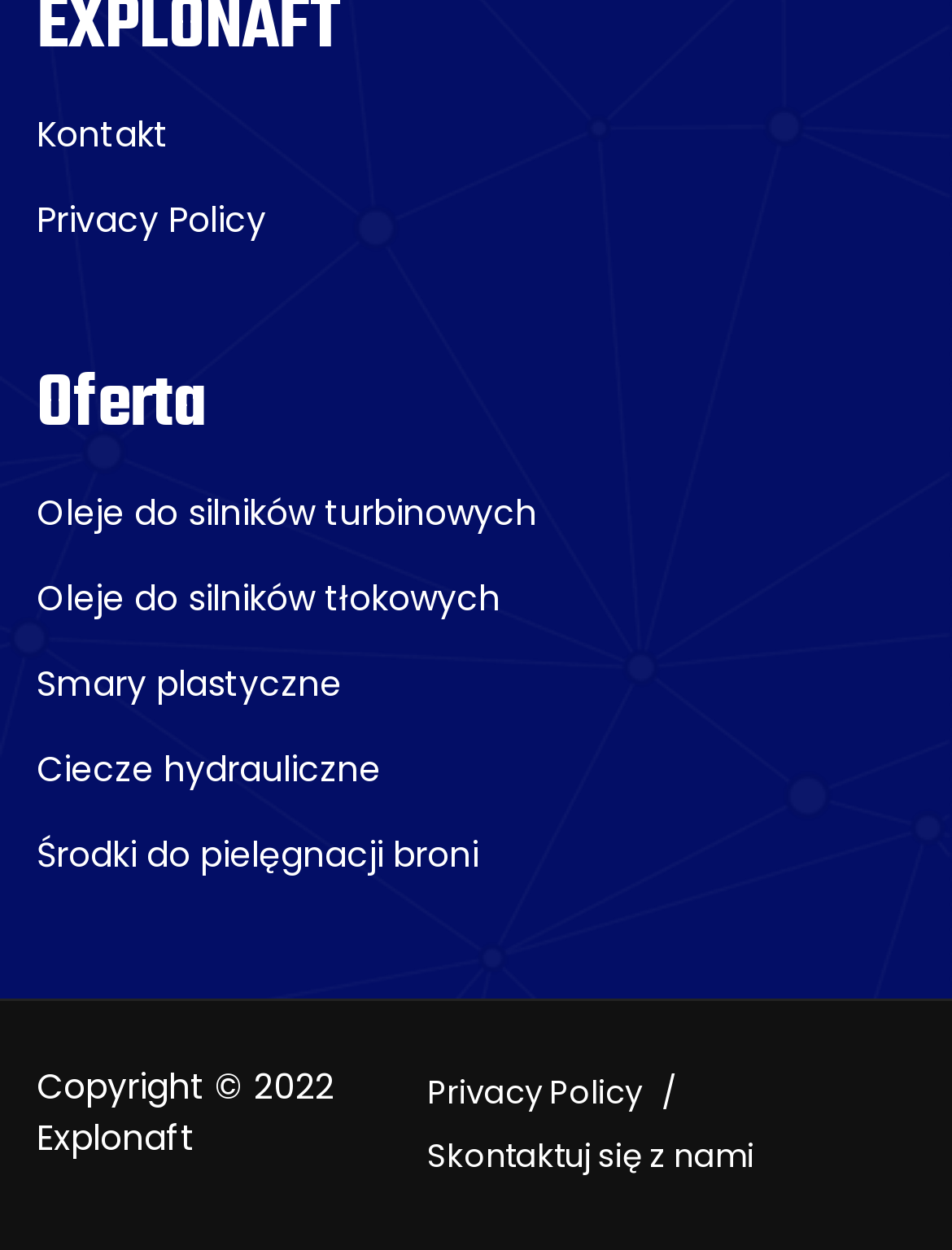Please identify the bounding box coordinates of the area I need to click to accomplish the following instruction: "contact us".

[0.448, 0.907, 0.792, 0.944]